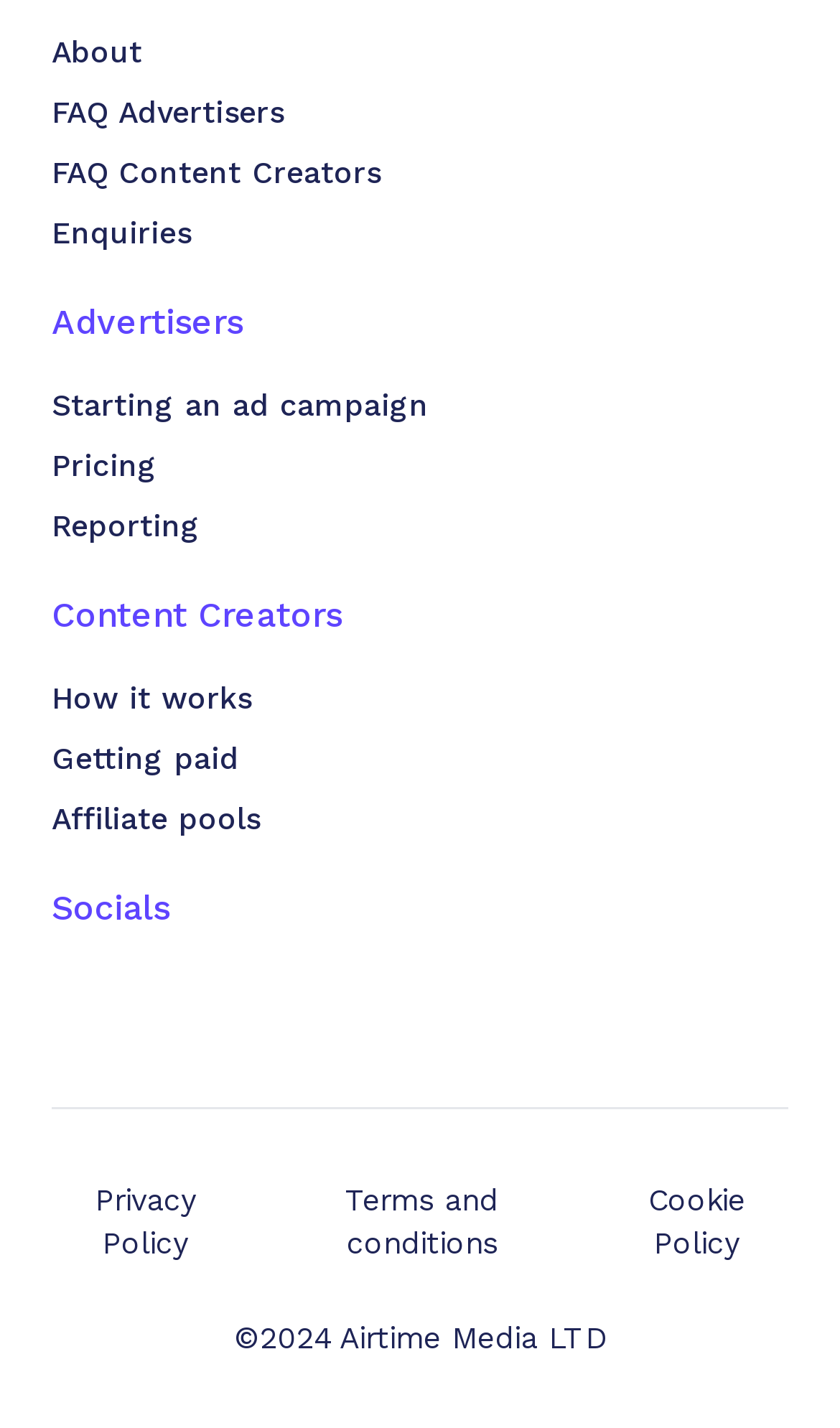Please identify the bounding box coordinates of the clickable area that will fulfill the following instruction: "Go to Home". The coordinates should be in the format of four float numbers between 0 and 1, i.e., [left, top, right, bottom].

None